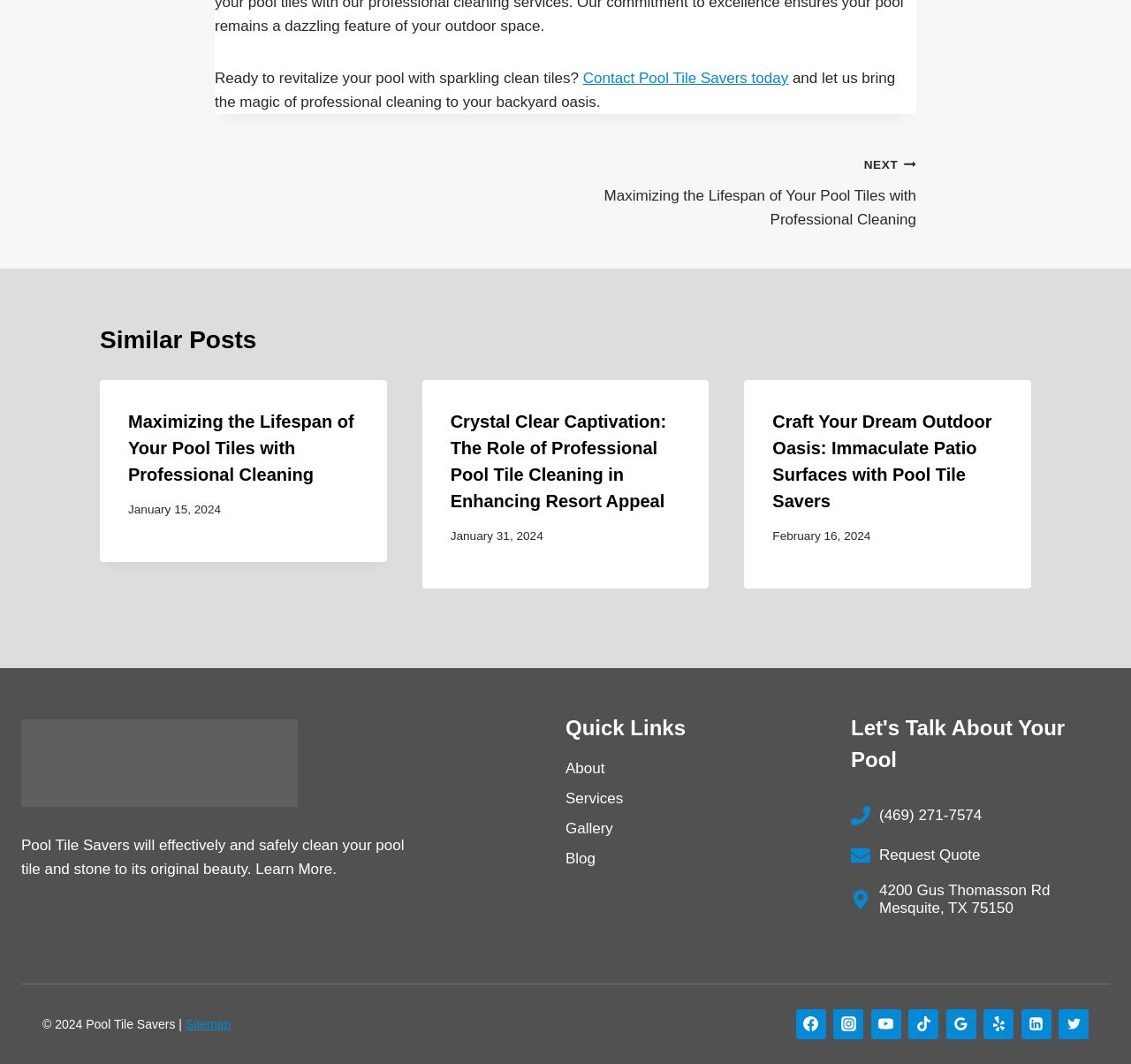What is the phone number of Pool Tile Savers?
Using the information from the image, give a concise answer in one word or a short phrase.

(469) 271-7574